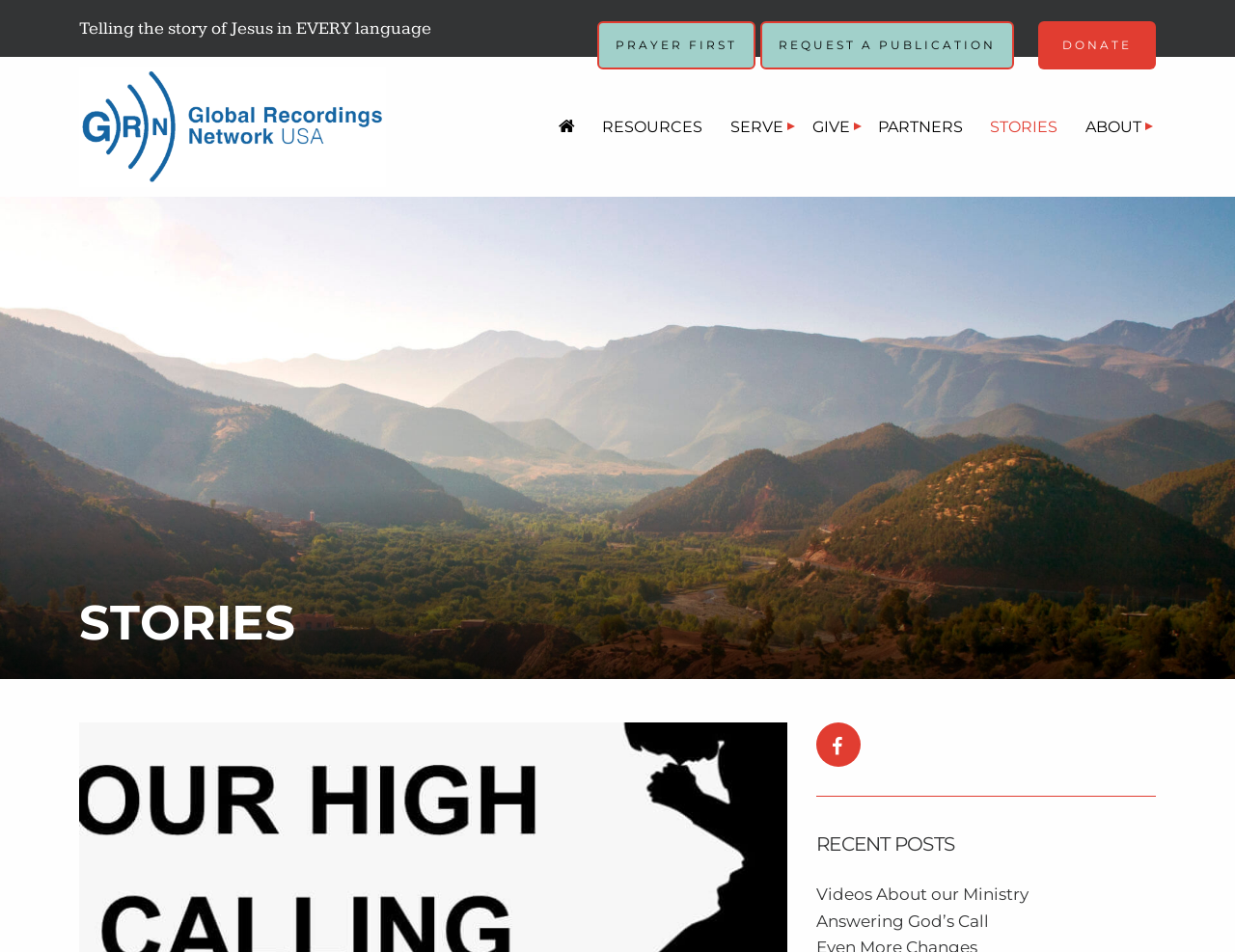Determine the bounding box coordinates of the region to click in order to accomplish the following instruction: "Explore RESOURCES". Provide the coordinates as four float numbers between 0 and 1, specifically [left, top, right, bottom].

[0.477, 0.113, 0.58, 0.154]